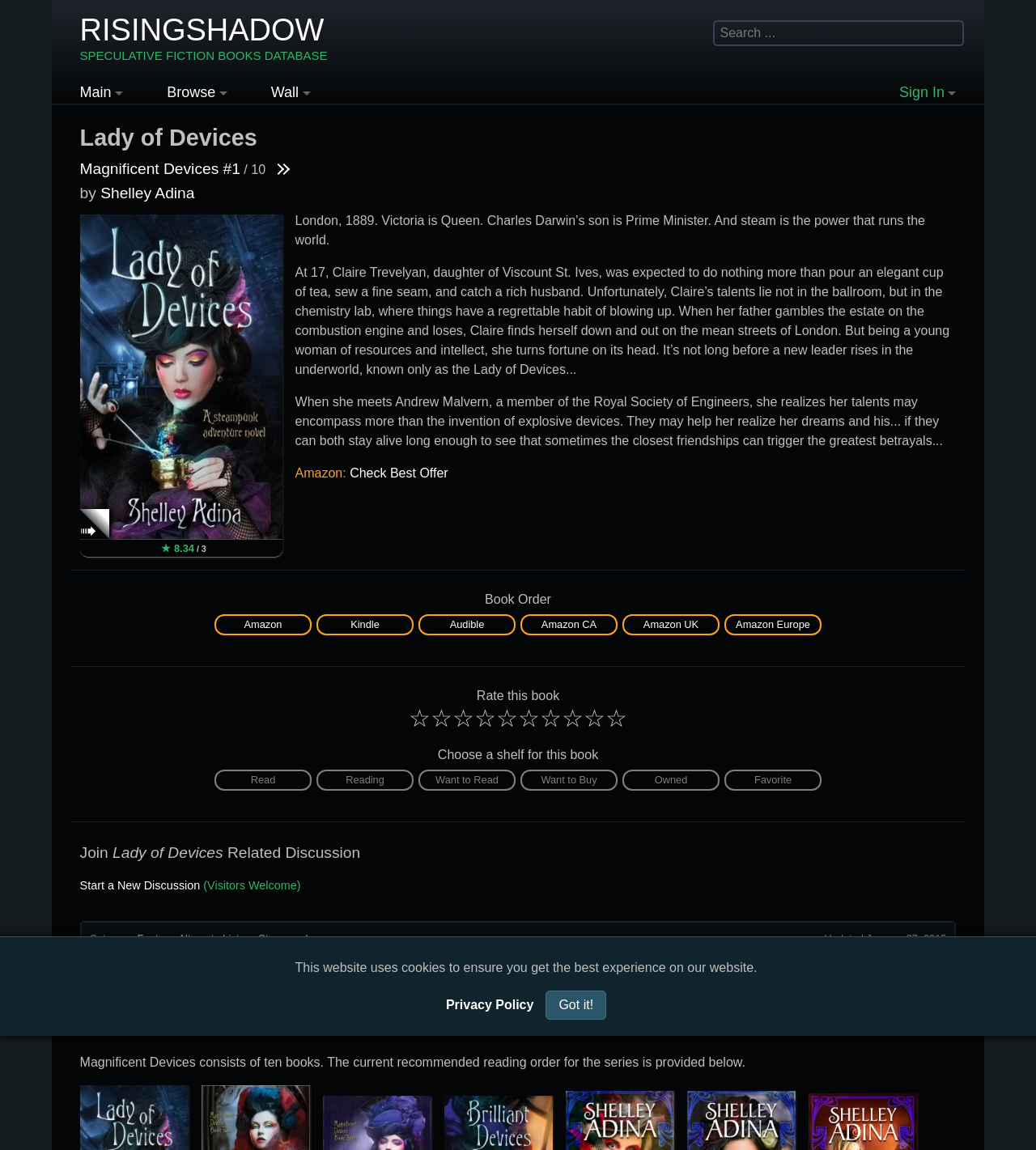Please predict the bounding box coordinates of the element's region where a click is necessary to complete the following instruction: "Start a new discussion". The coordinates should be represented by four float numbers between 0 and 1, i.e., [left, top, right, bottom].

[0.077, 0.764, 0.193, 0.776]